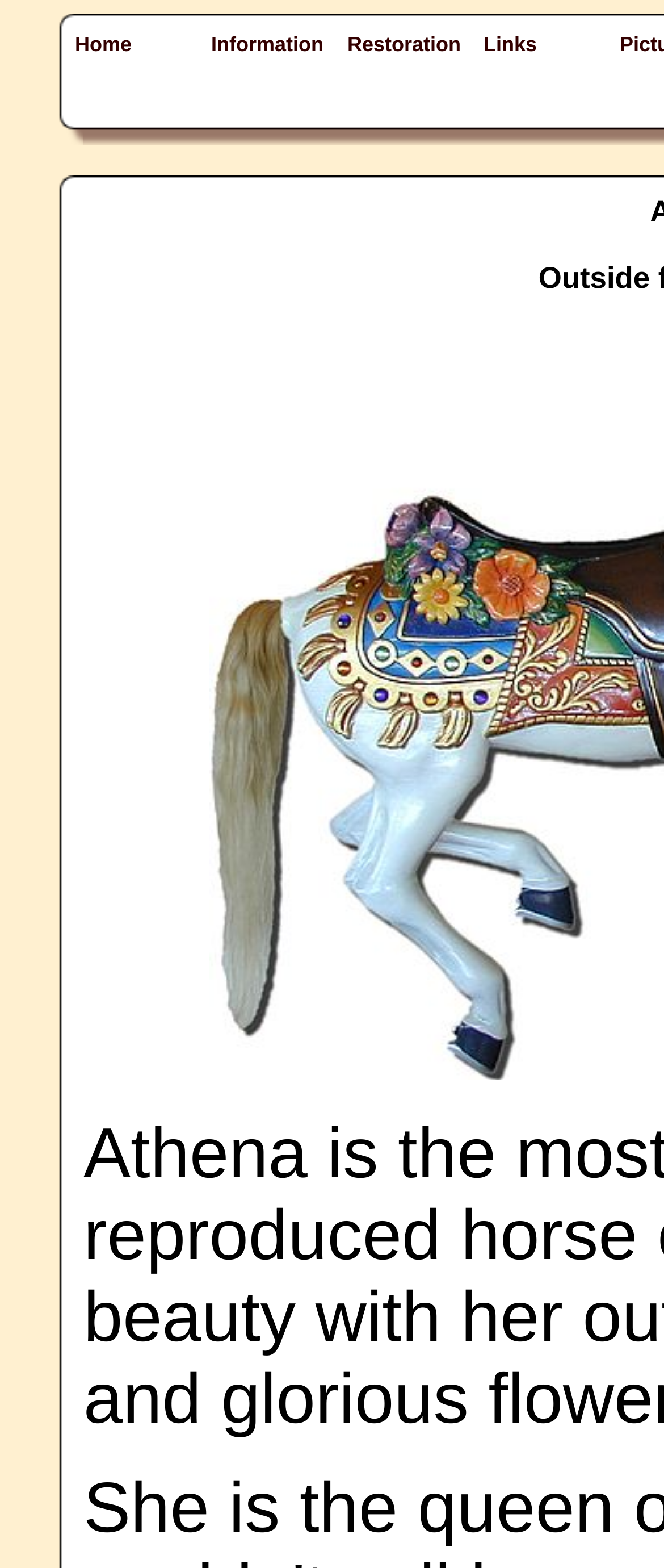What is the first menu item?
Refer to the image and provide a one-word or short phrase answer.

Home